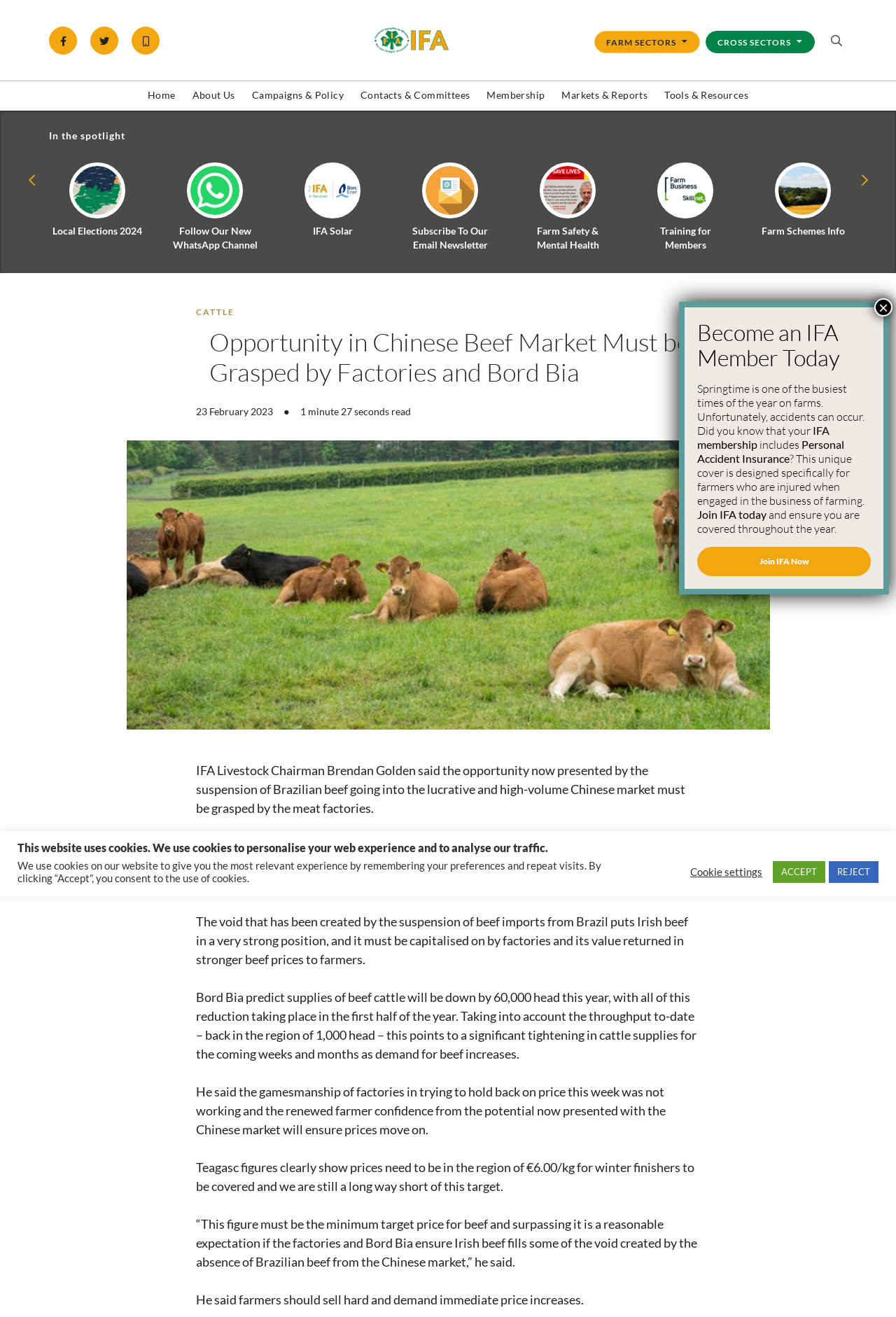Show the bounding box coordinates for the HTML element as described: "IFA Solar".

[0.317, 0.124, 0.425, 0.181]